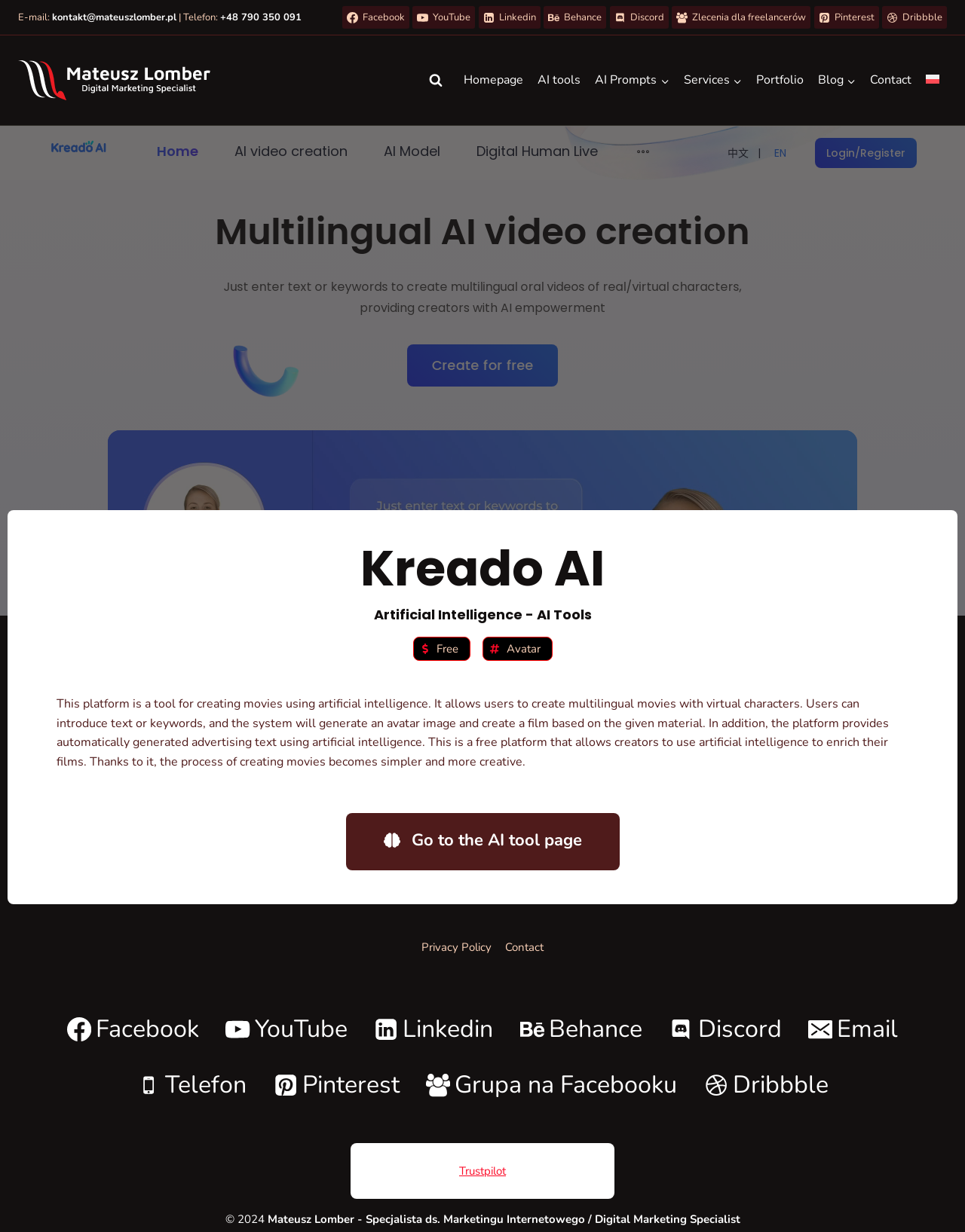Provide the bounding box coordinates, formatted as (top-left x, top-left y, bottom-right x, bottom-right y), with all values being floating point numbers between 0 and 1. Identify the bounding box of the UI element that matches the description: Facebook Group Grupa na Facebooku

[0.432, 0.861, 0.712, 0.9]